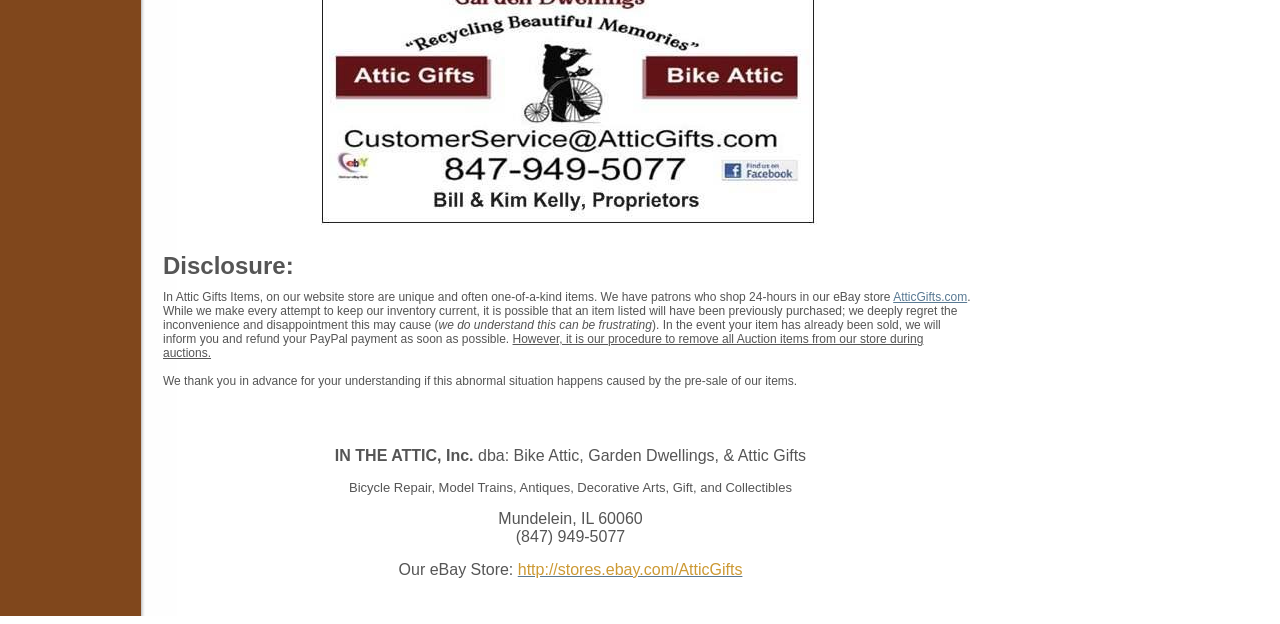Please provide a comprehensive response to the question below by analyzing the image: 
What is the website of IN THE ATTIC, Inc.?

The answer can be found in the second LayoutTableCell element, where it mentions 'Our eBay Store: http://stores.ebay.com/AtticGifts'. This is the website of IN THE ATTIC, Inc.